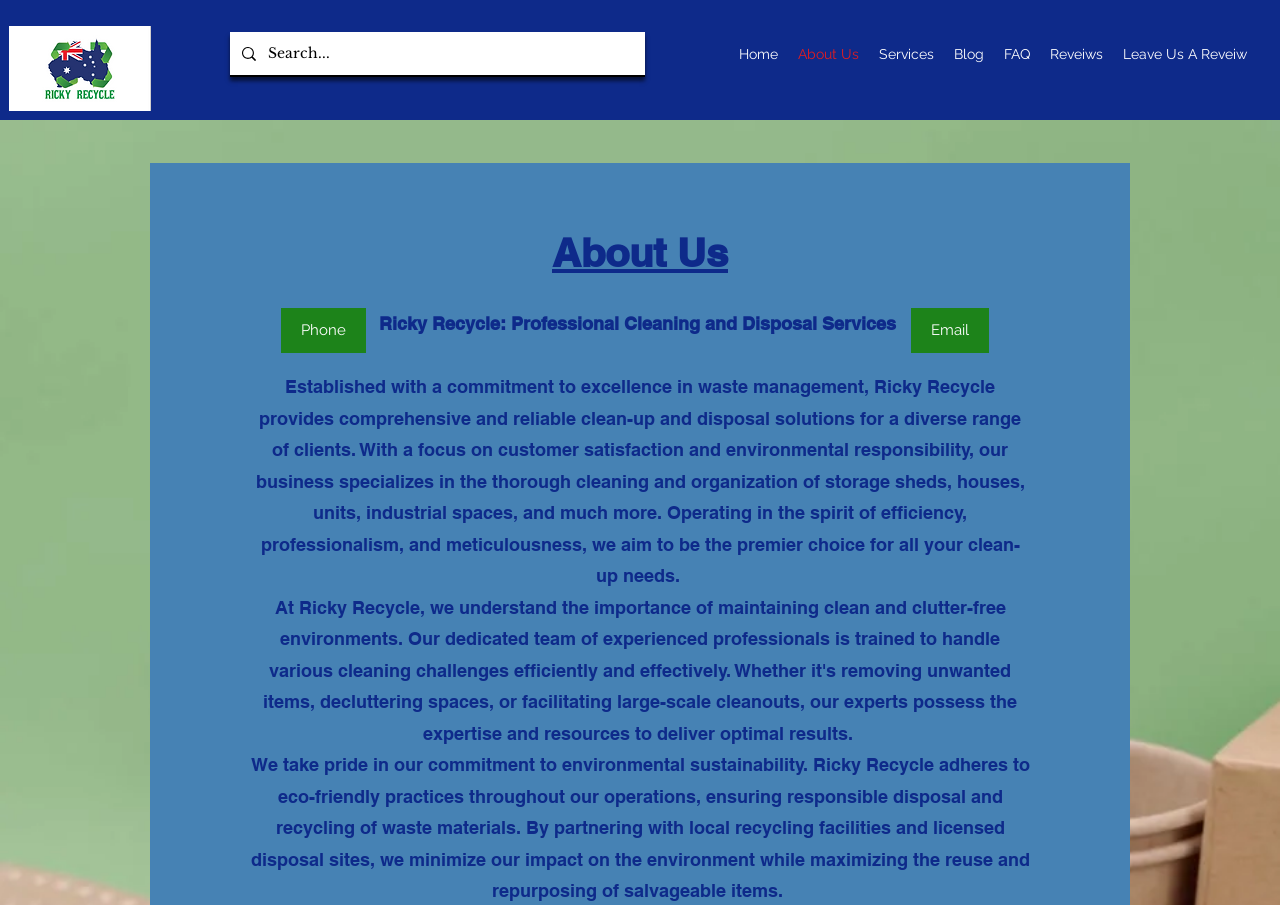How can you contact Ricky Recycle?
Relying on the image, give a concise answer in one word or a brief phrase.

Phone or Email